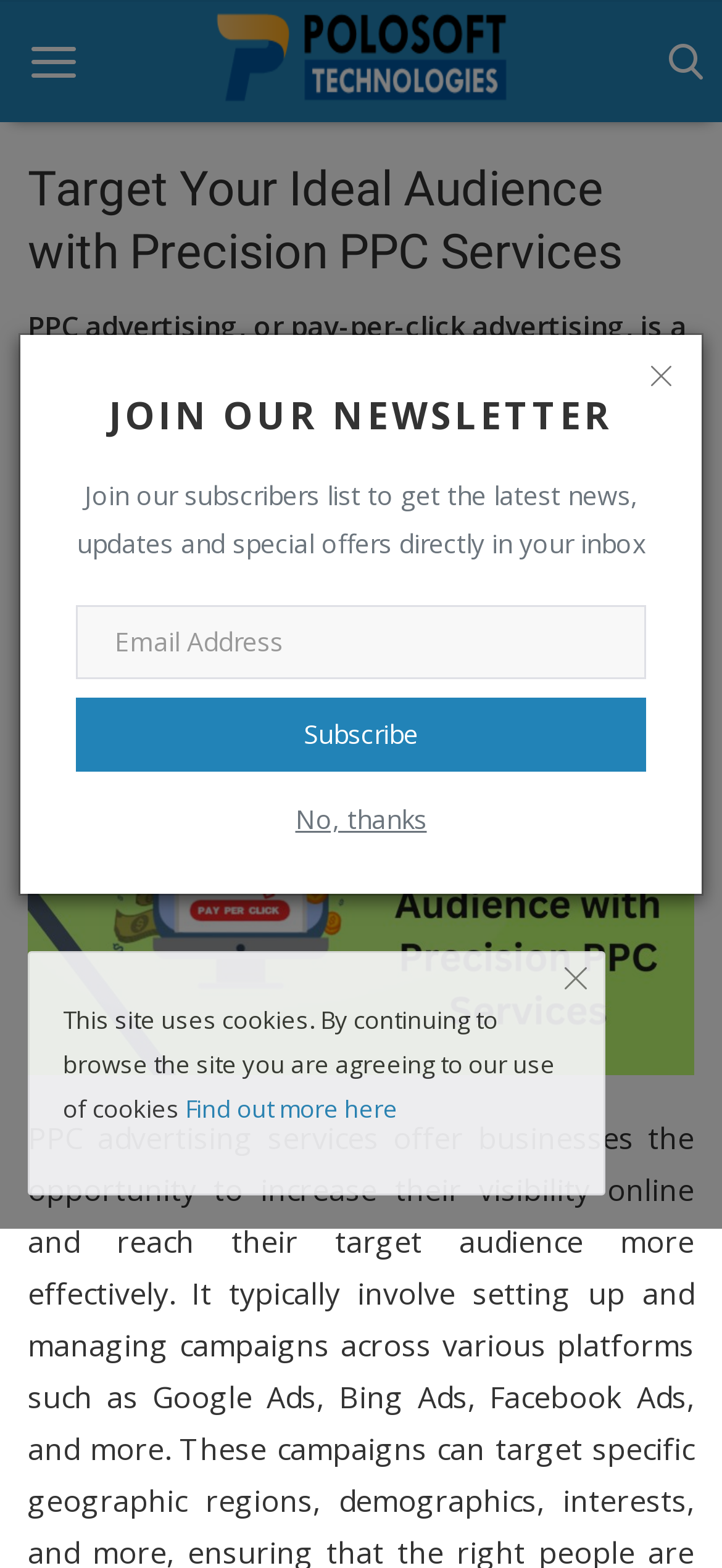What is the company logo?
Please give a detailed and elaborate explanation in response to the question.

The company logo is Polosoft, which can be inferred from the image with the text 'logo' in the top-left corner of the webpage.